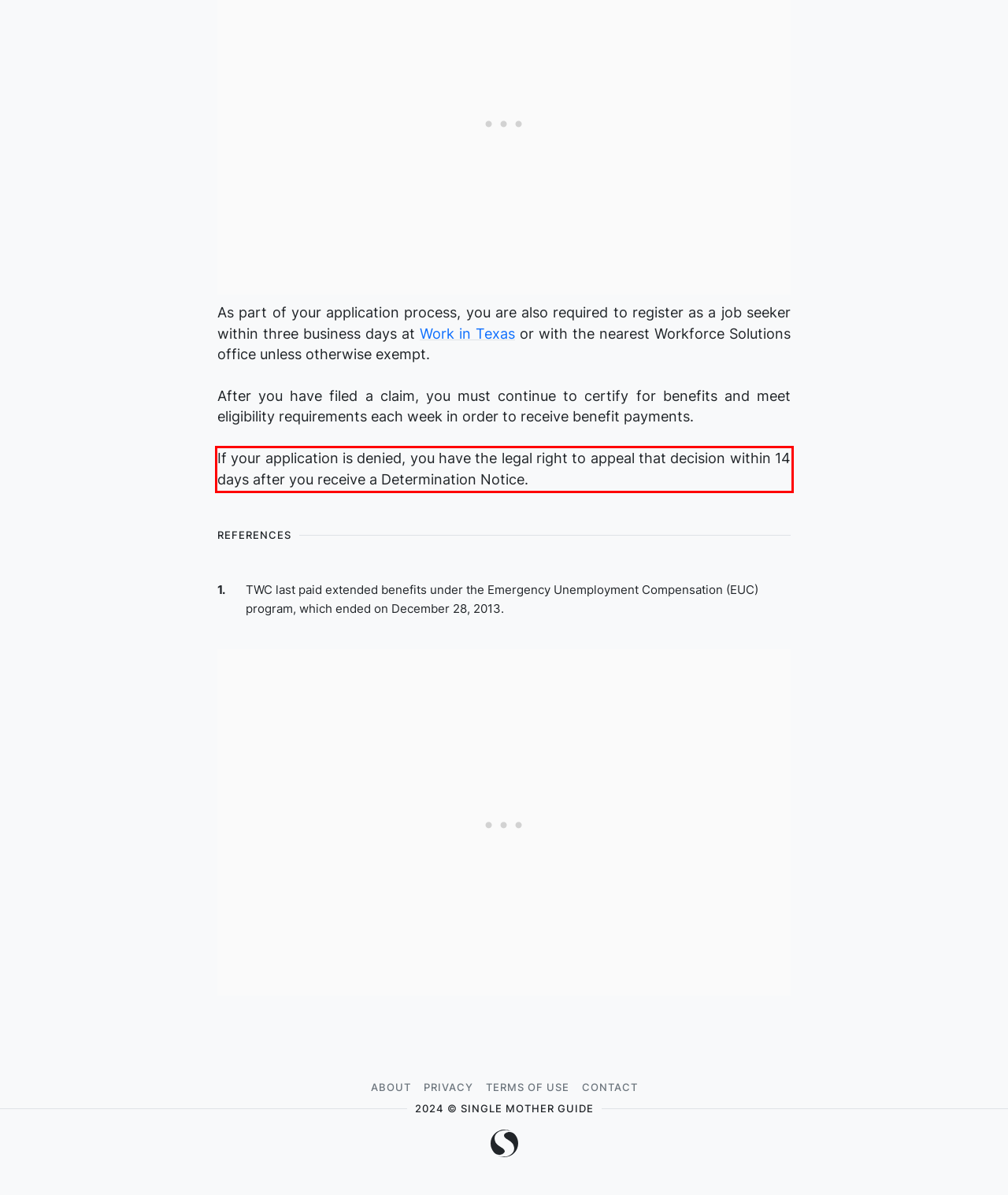Your task is to recognize and extract the text content from the UI element enclosed in the red bounding box on the webpage screenshot.

If your application is denied, you have the legal right to appeal that decision within 14 days after you receive a Determination Notice.